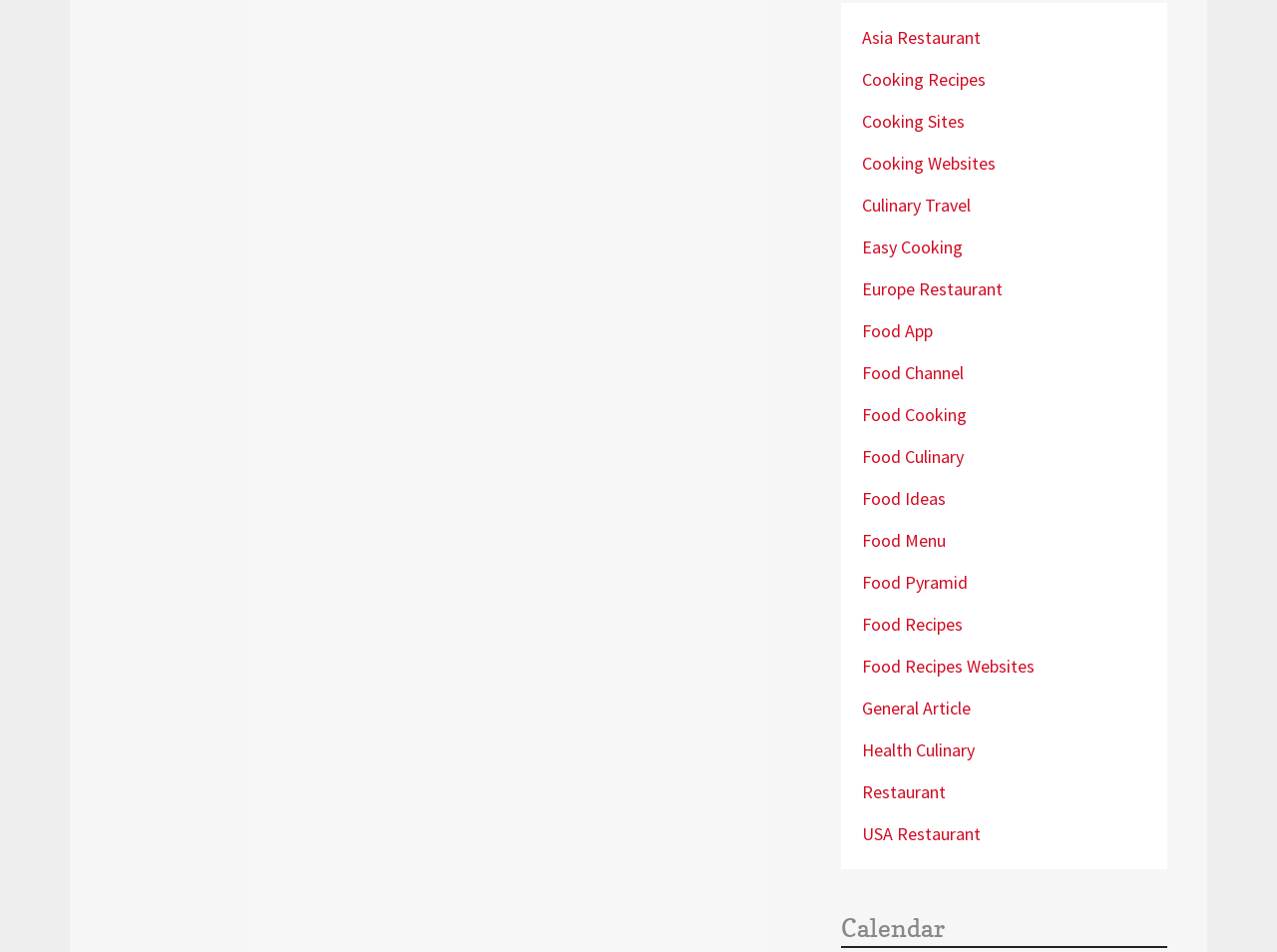Determine the bounding box coordinates of the clickable element to achieve the following action: 'browse Cooking Recipes'. Provide the coordinates as four float values between 0 and 1, formatted as [left, top, right, bottom].

[0.675, 0.072, 0.772, 0.096]